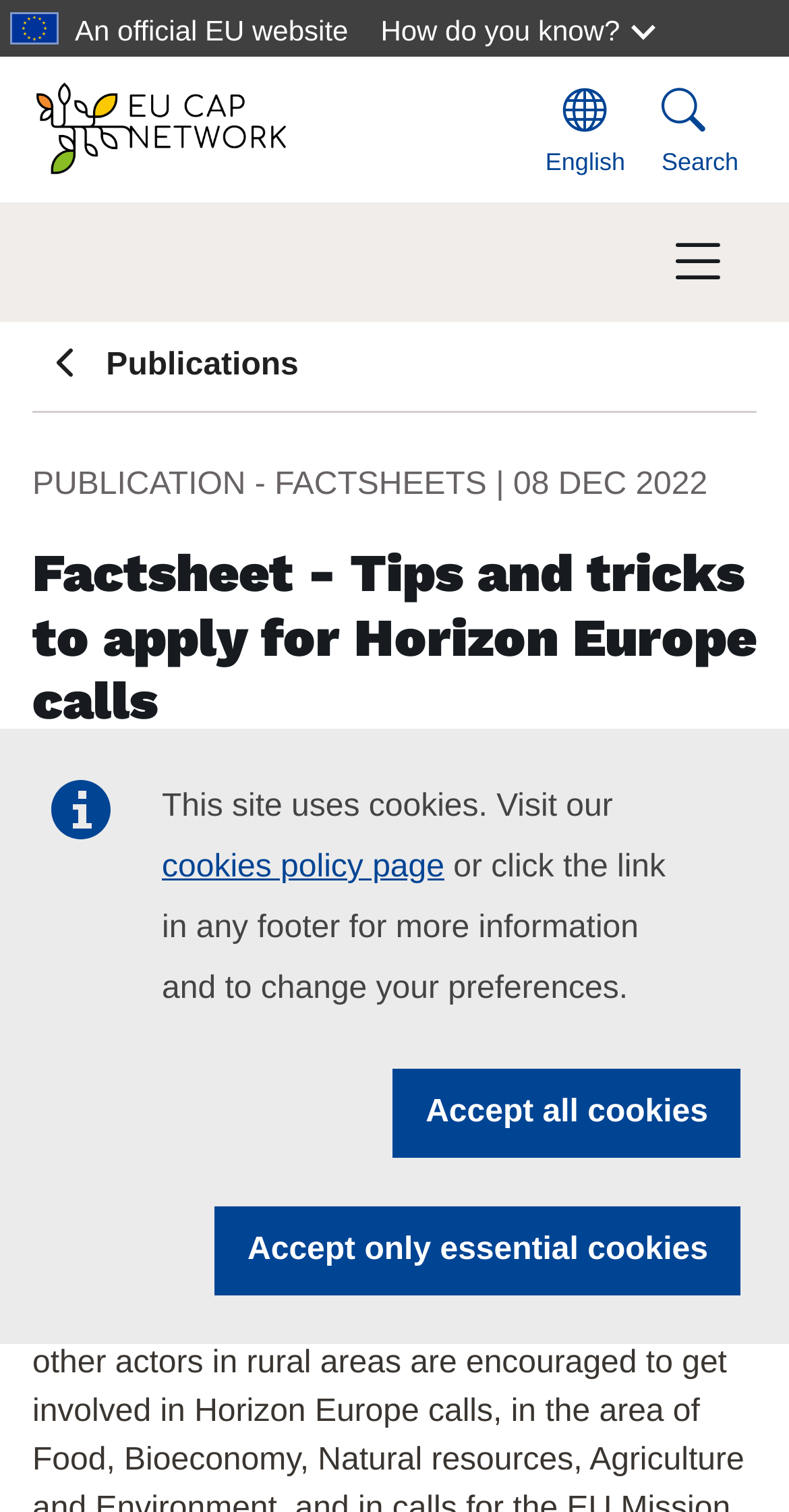Determine the bounding box coordinates for the clickable element to execute this instruction: "Click the EU CAP Network logo". Provide the coordinates as four float numbers between 0 and 1, i.e., [left, top, right, bottom].

[0.041, 0.046, 0.668, 0.126]